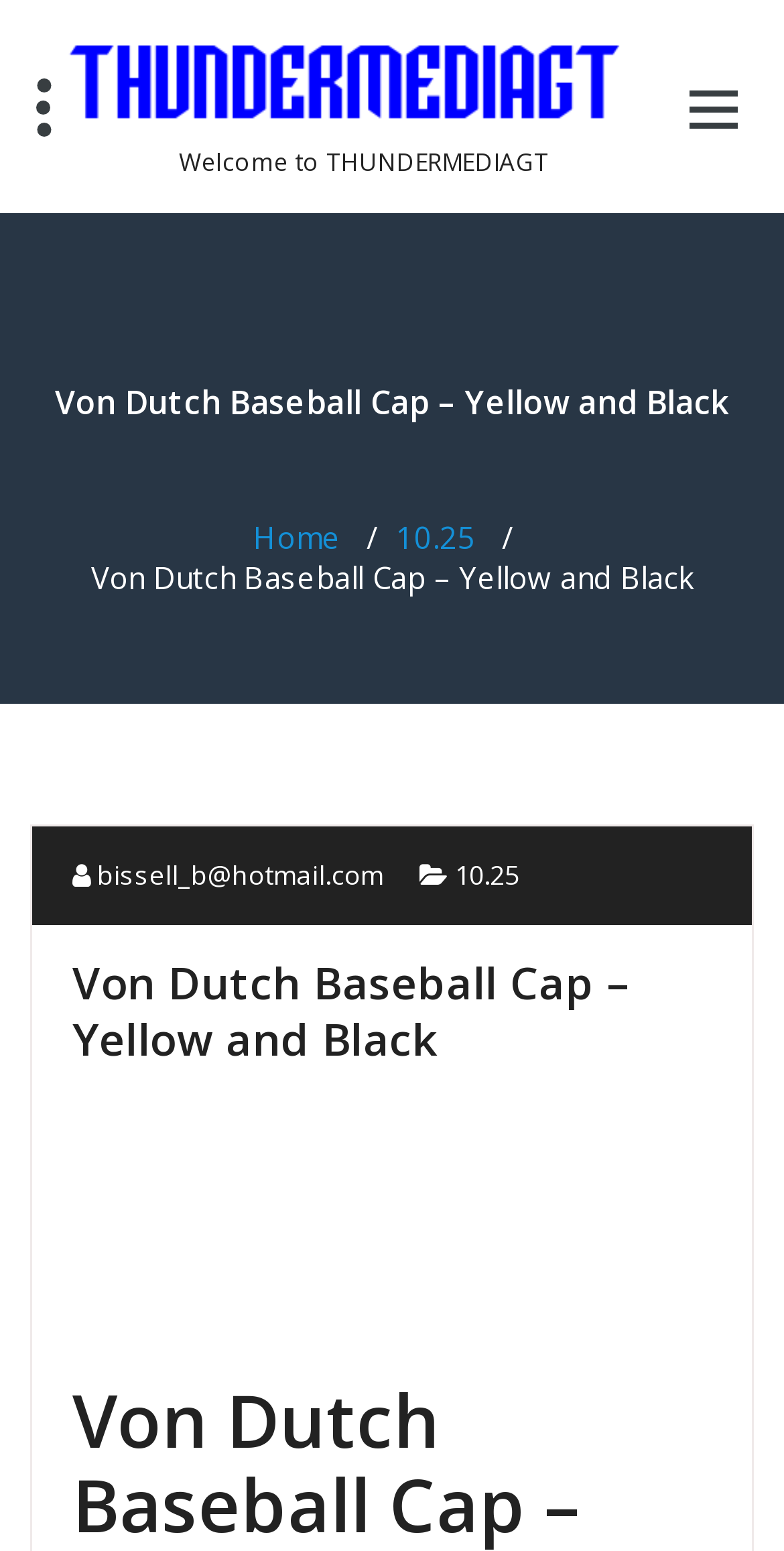What is the price of the Von Dutch Baseball Cap?
Provide an in-depth answer to the question, covering all aspects.

I found the price of the Von Dutch Baseball Cap by looking at the link element with the text '10.25' which appears to be the price of the product.